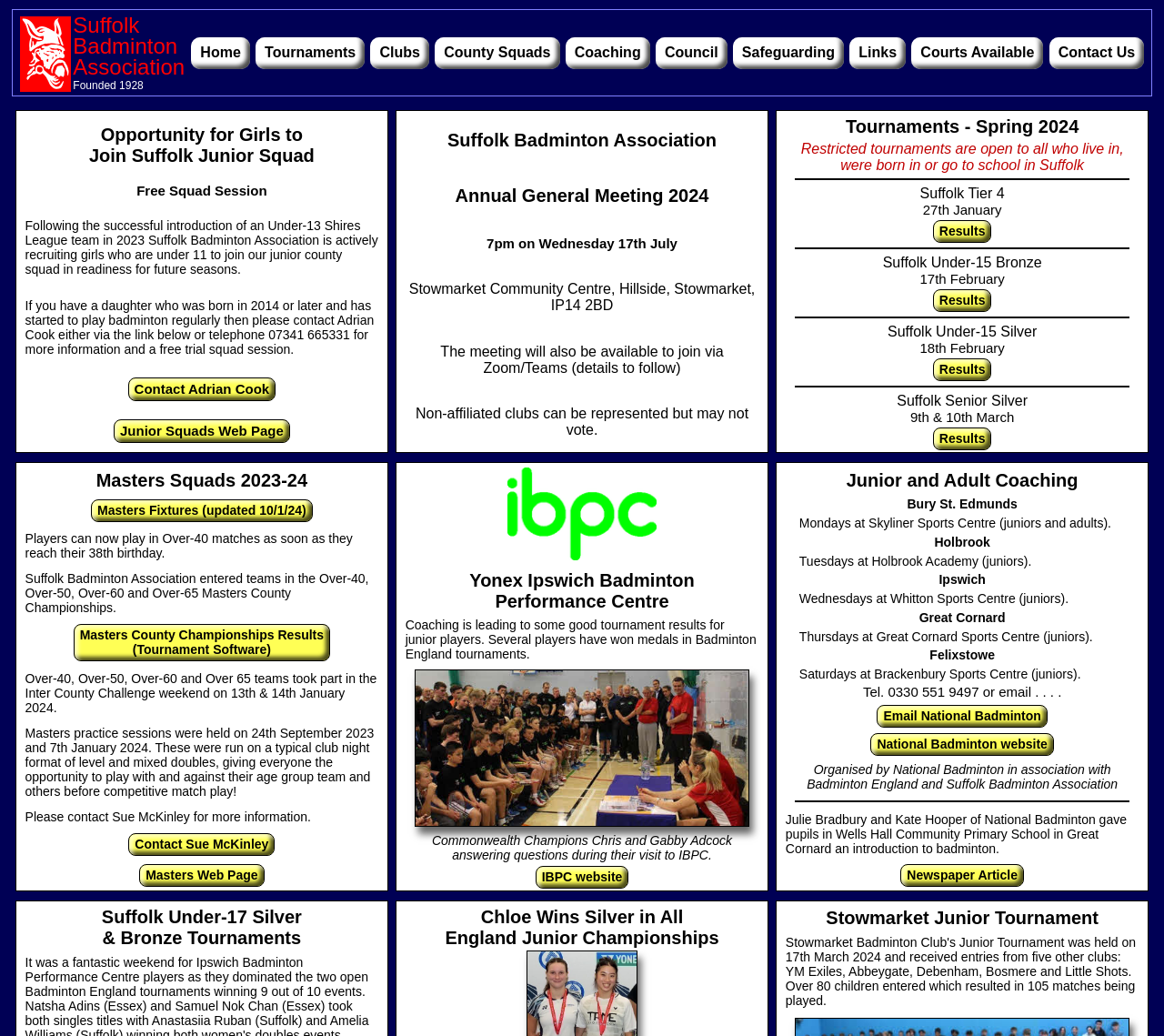Please identify the bounding box coordinates of the clickable region that I should interact with to perform the following instruction: "View the 'Annual General Meeting 2024' details". The coordinates should be expressed as four float numbers between 0 and 1, i.e., [left, top, right, bottom].

[0.348, 0.179, 0.652, 0.199]